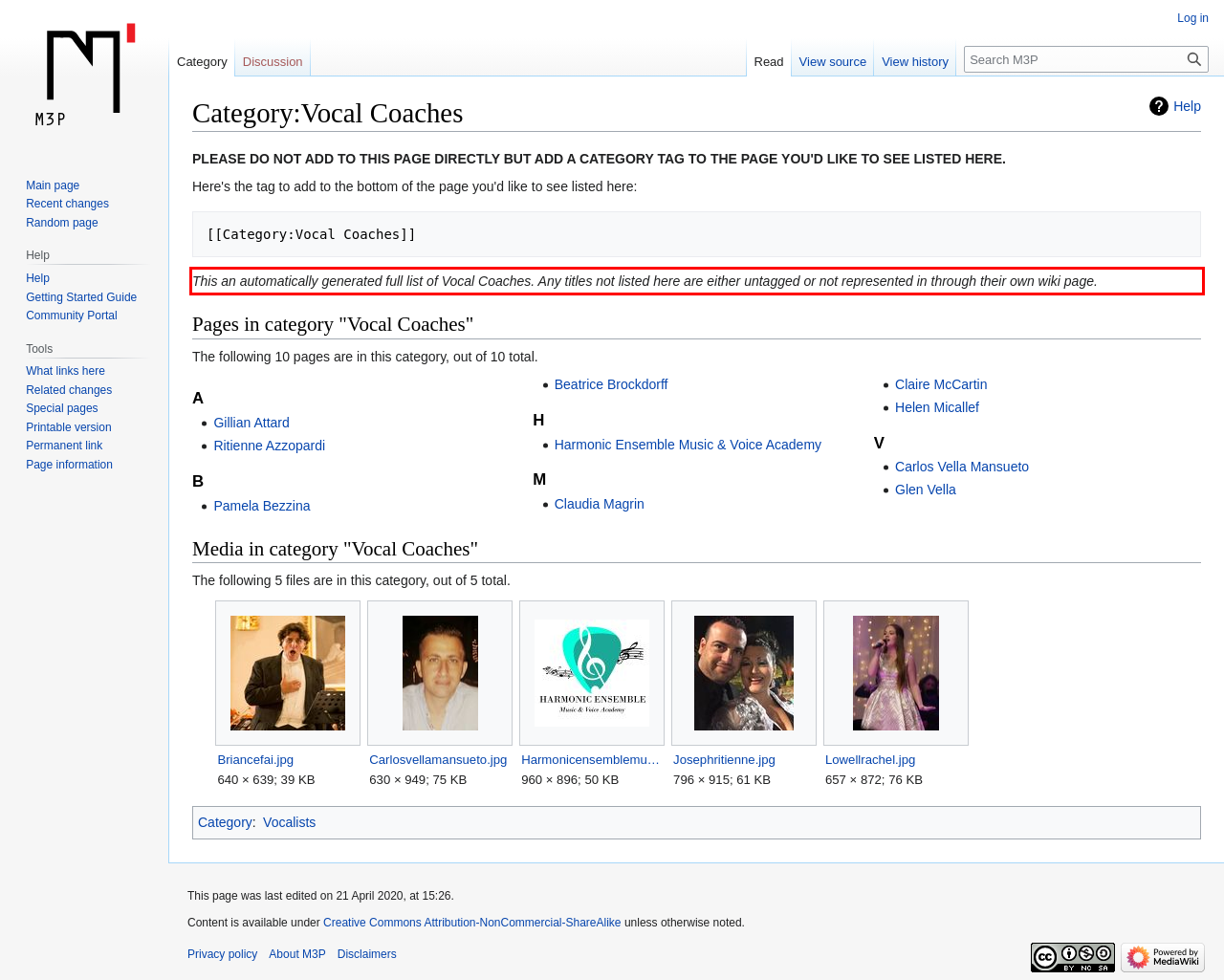Given the screenshot of a webpage, identify the red rectangle bounding box and recognize the text content inside it, generating the extracted text.

This an automatically generated full list of Vocal Coaches. Any titles not listed here are either untagged or not represented in through their own wiki page.